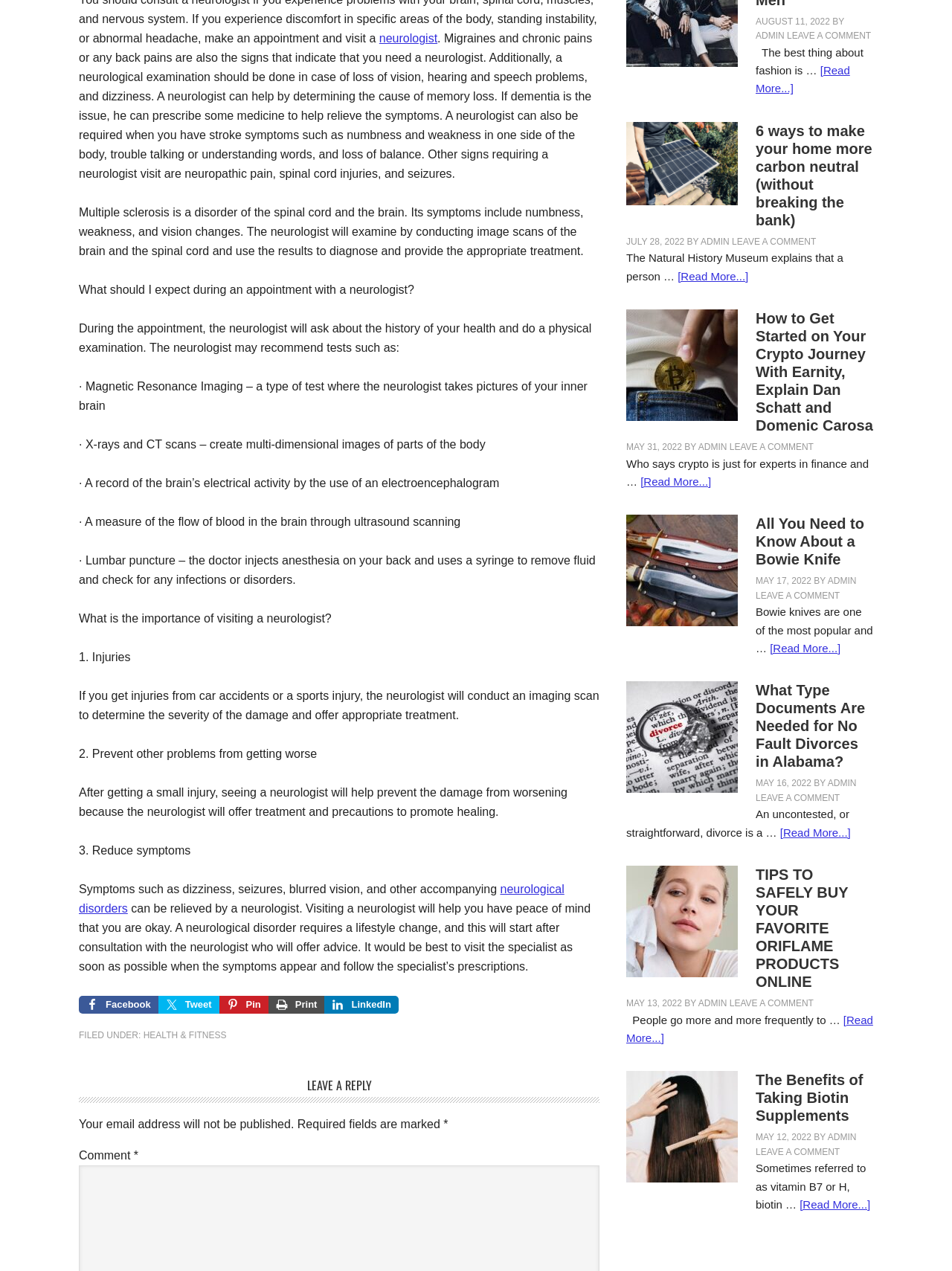Please answer the following question using a single word or phrase: 
What are some symptoms that can be relieved by a neurologist?

Dizziness, seizures, blurred vision